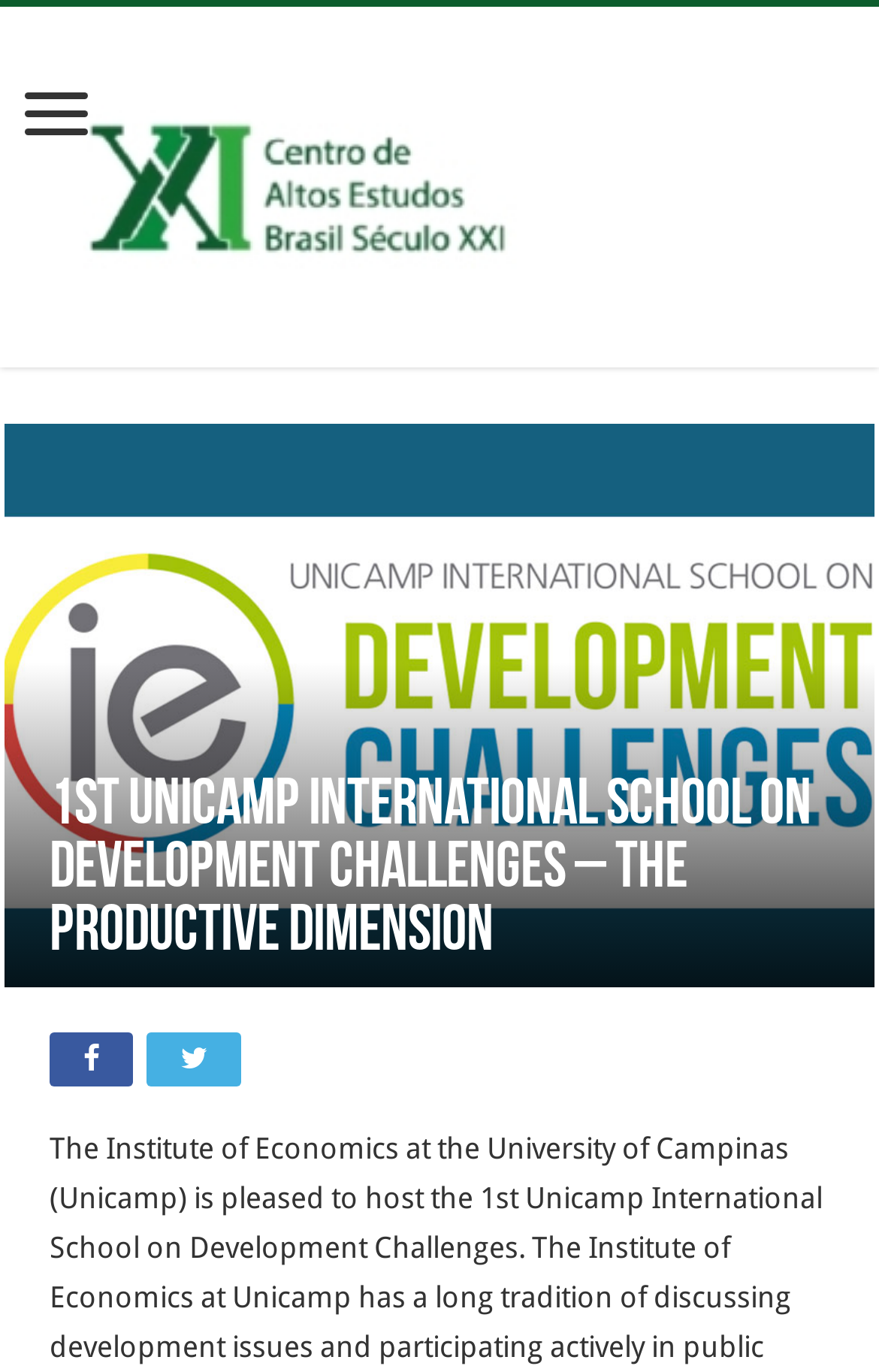How many headings are present on the webpage?
Please provide a single word or phrase as your answer based on the screenshot.

2